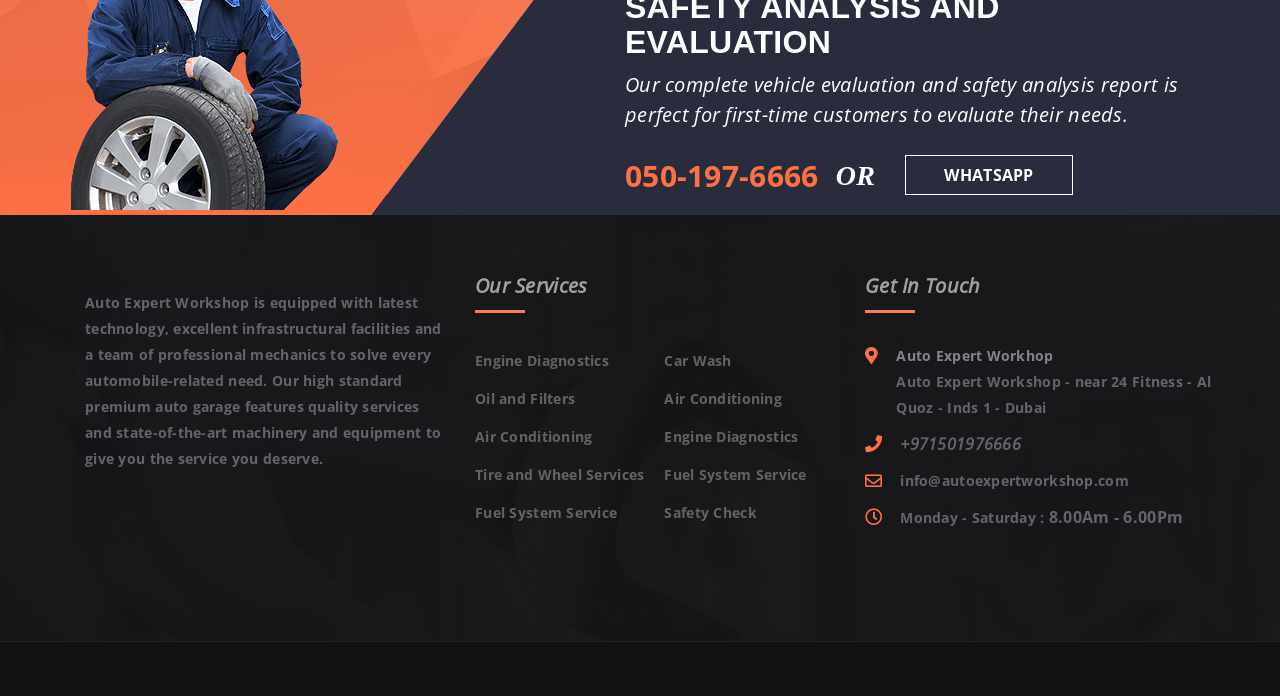Locate the bounding box coordinates of the area you need to click to fulfill this instruction: 'Click on 'Kanye West Children: Meet North, Saint And Co.''. The coordinates must be in the form of four float numbers ranging from 0 to 1: [left, top, right, bottom].

None